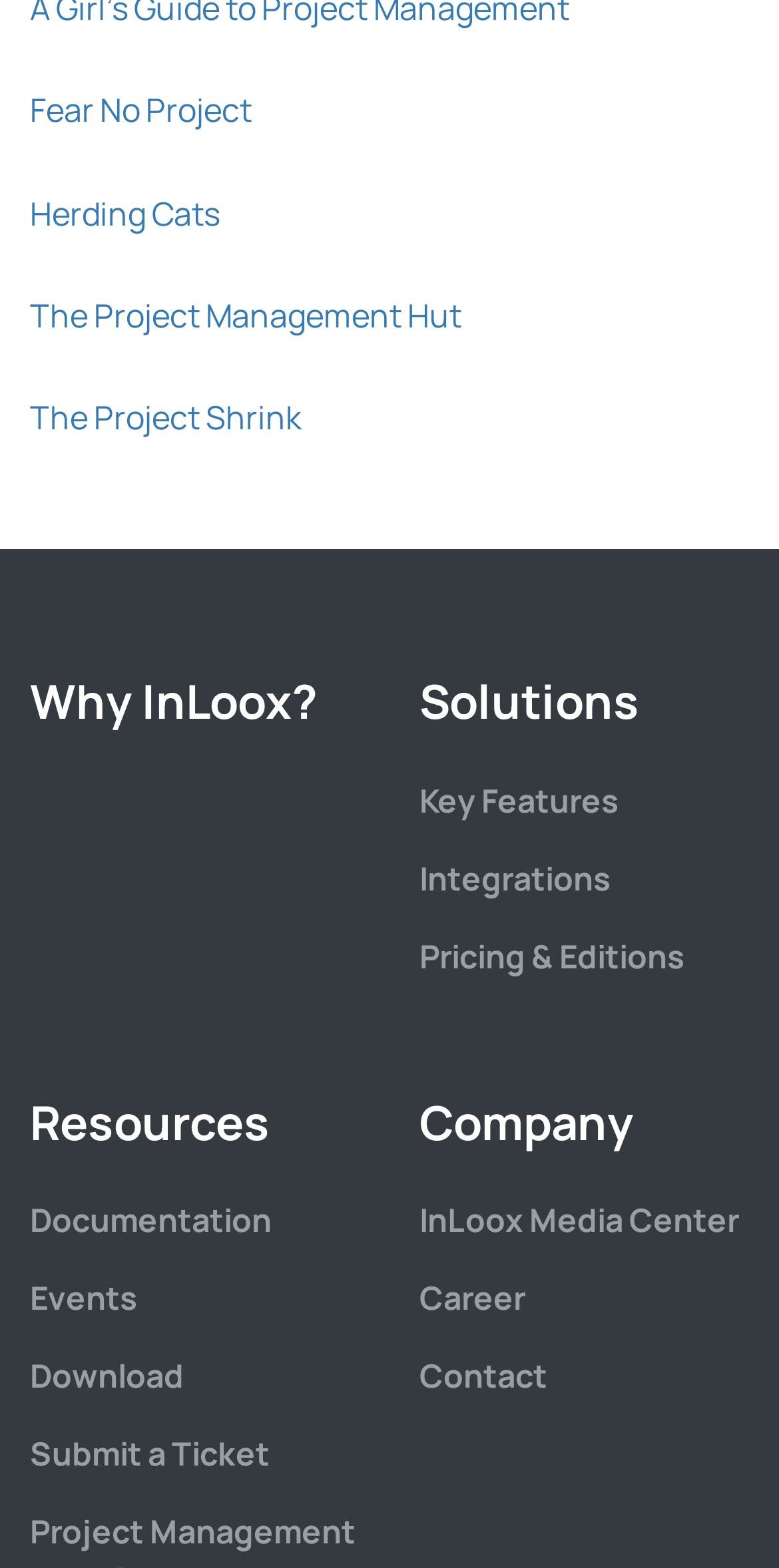Use a single word or phrase to answer the question: 
How many sections are there in the navigation menu?

2